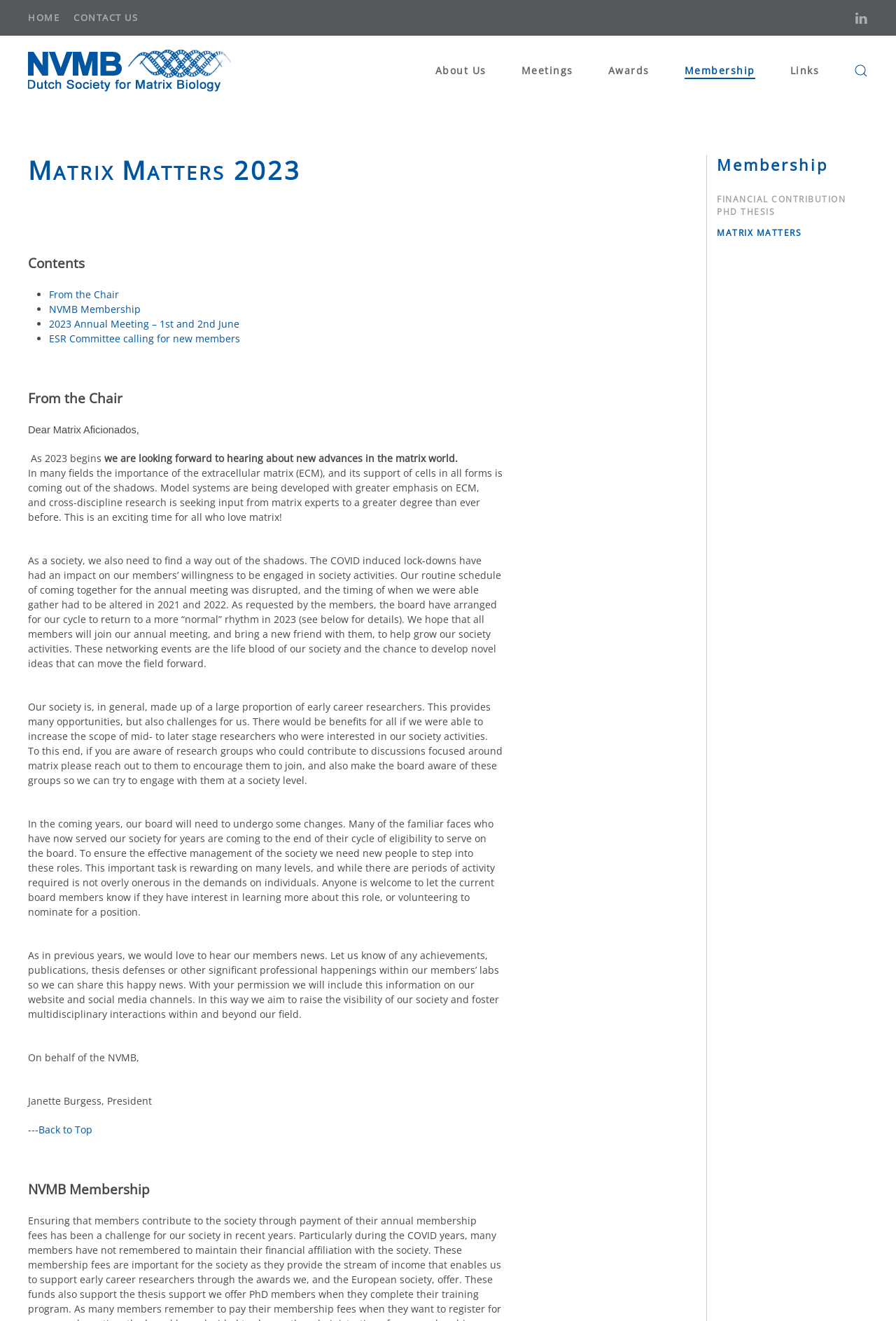Please provide a one-word or phrase answer to the question: 
What is the name of the society?

NVMB